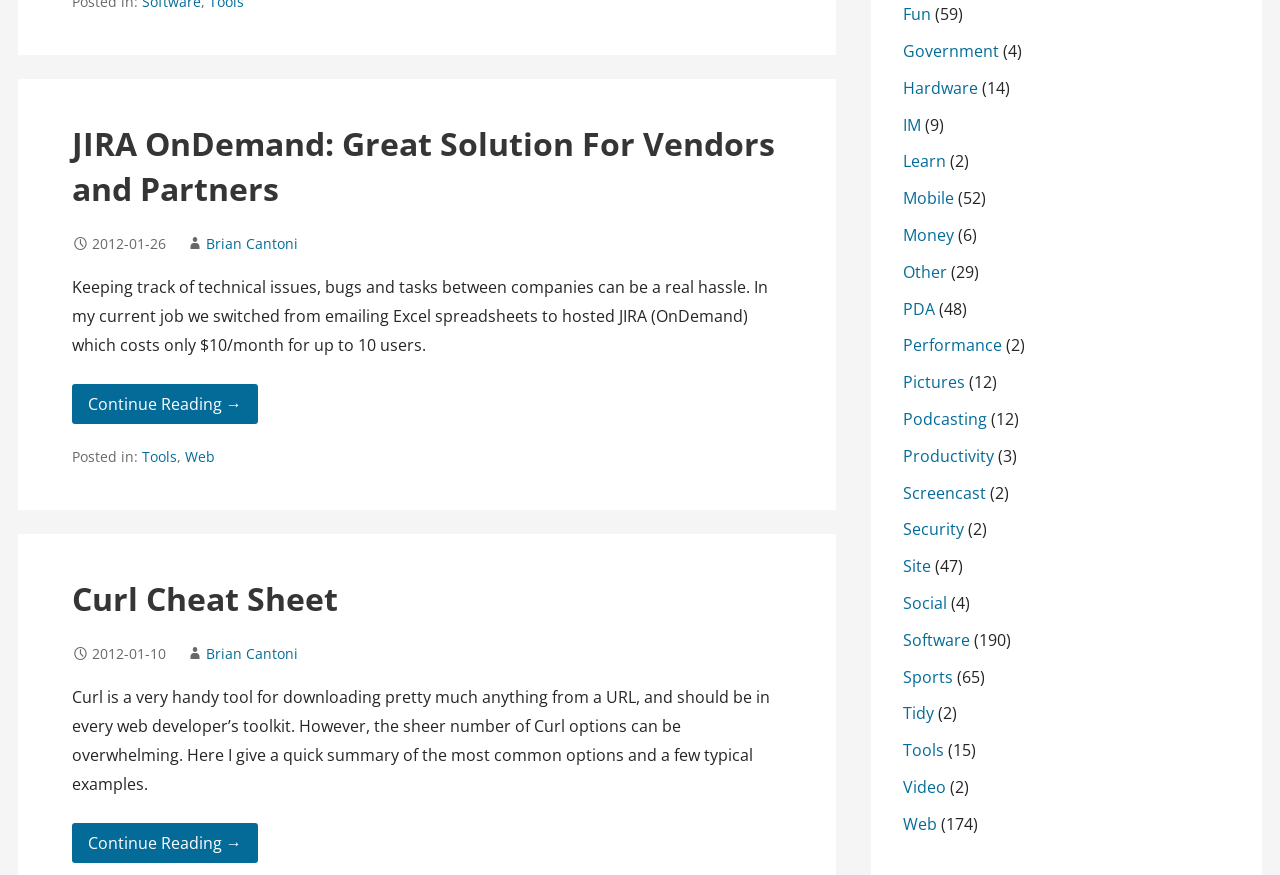Find the bounding box coordinates for the area that should be clicked to accomplish the instruction: "Explore the category of Web".

[0.706, 0.929, 0.732, 0.954]